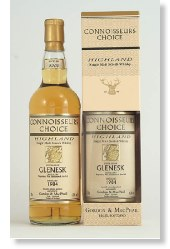What is the significance of the Glenesk Distillery?
Based on the image, provide your answer in one word or phrase.

Historical contribution